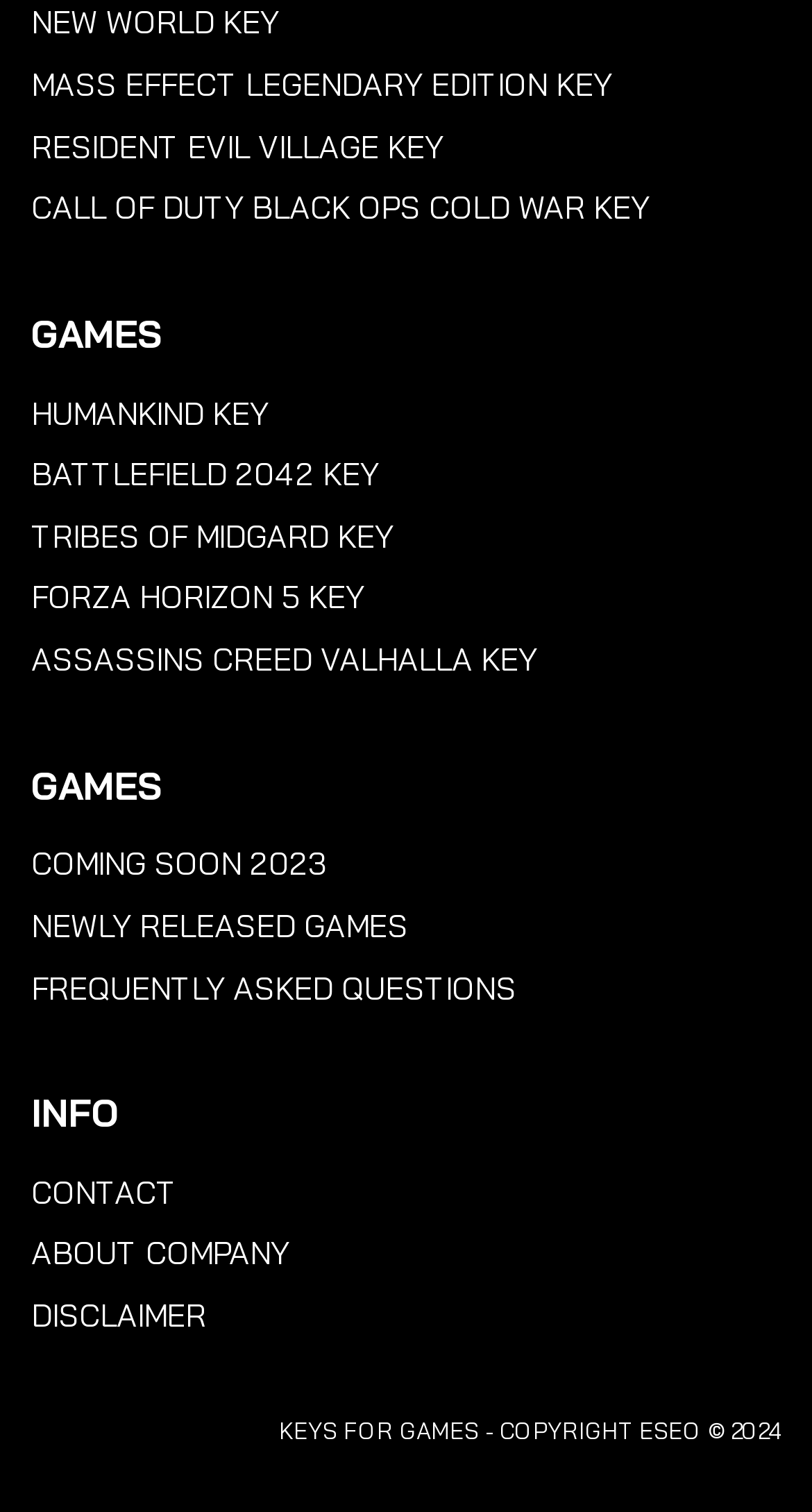Using the information from the screenshot, answer the following question thoroughly:
What is the purpose of the 'INFO' section?

I analyzed the elements under the 'INFO' section, which includes links like 'CONTACT', 'ABOUT COMPANY', and 'DISCLAIMER', and concluded that this section is intended to provide general information about the website or company.